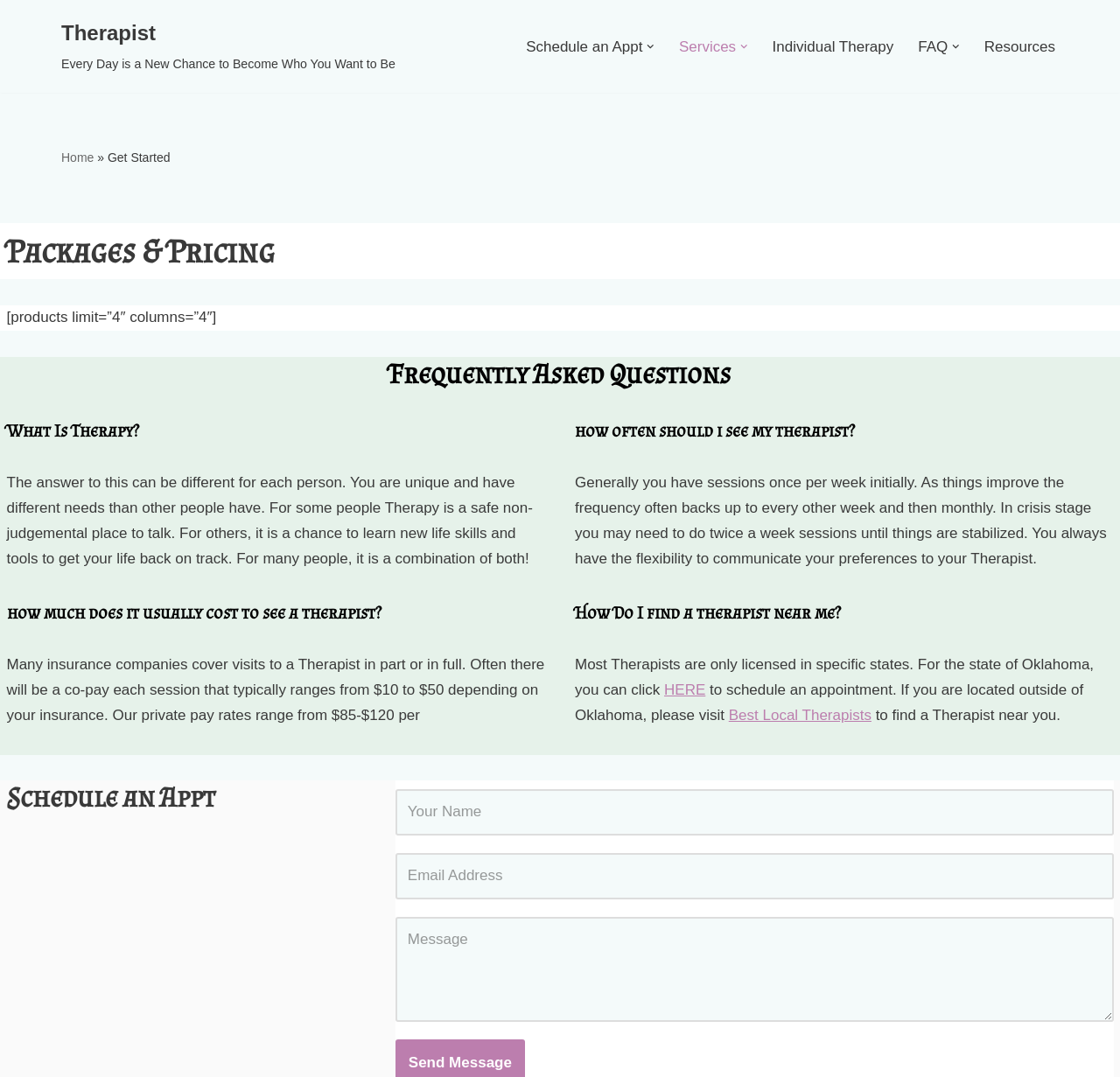Identify the bounding box coordinates for the element you need to click to achieve the following task: "Click the 'Therapist Every Day is a New Chance to Become Who You Want to Be' link". Provide the bounding box coordinates as four float numbers between 0 and 1, in the form [left, top, right, bottom].

[0.055, 0.015, 0.353, 0.071]